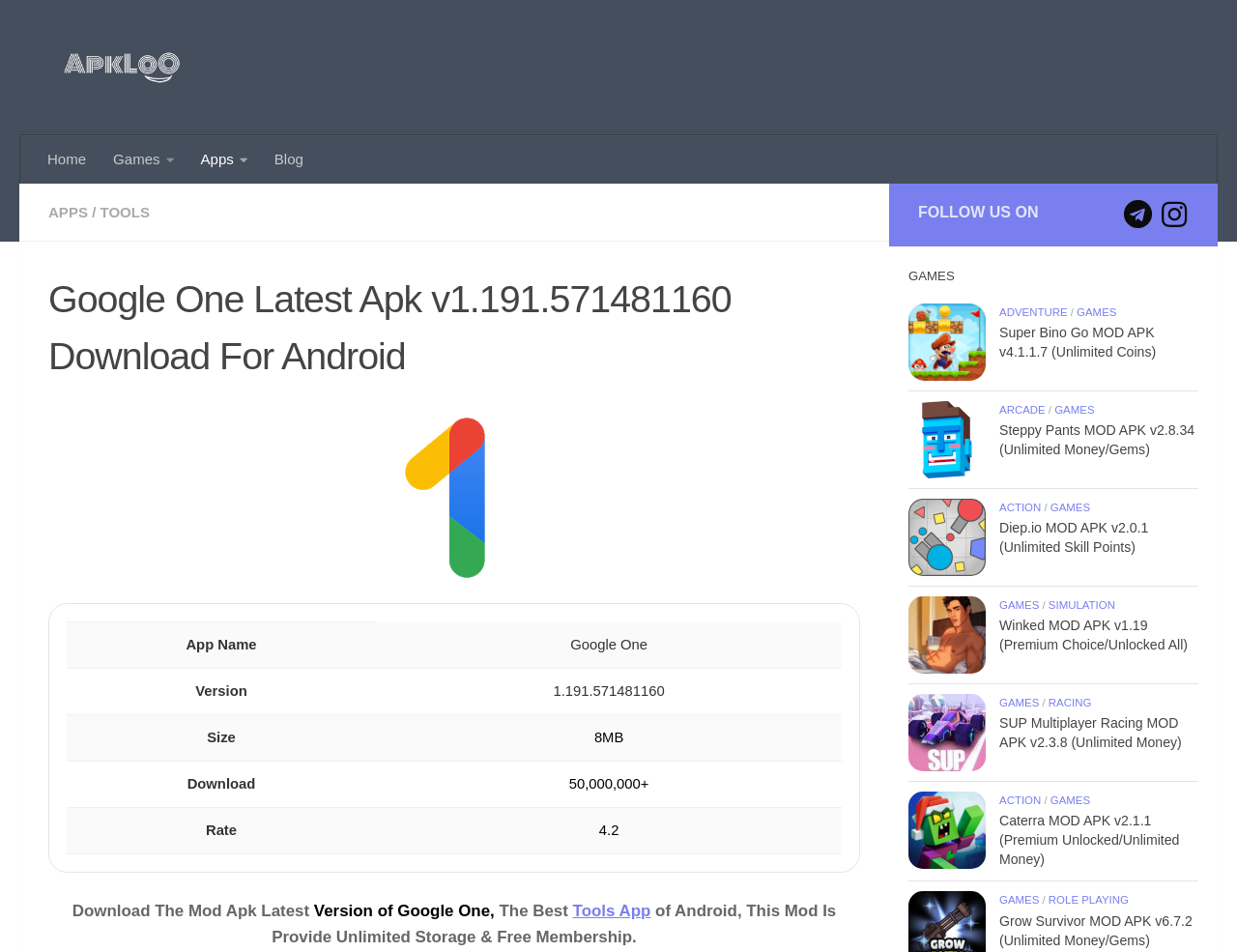Bounding box coordinates are to be given in the format (top-left x, top-left y, bottom-right x, bottom-right y). All values must be floating point numbers between 0 and 1. Provide the bounding box coordinate for the UI element described as: alt="Super Bino Go MOD APK"

[0.734, 0.318, 0.797, 0.4]